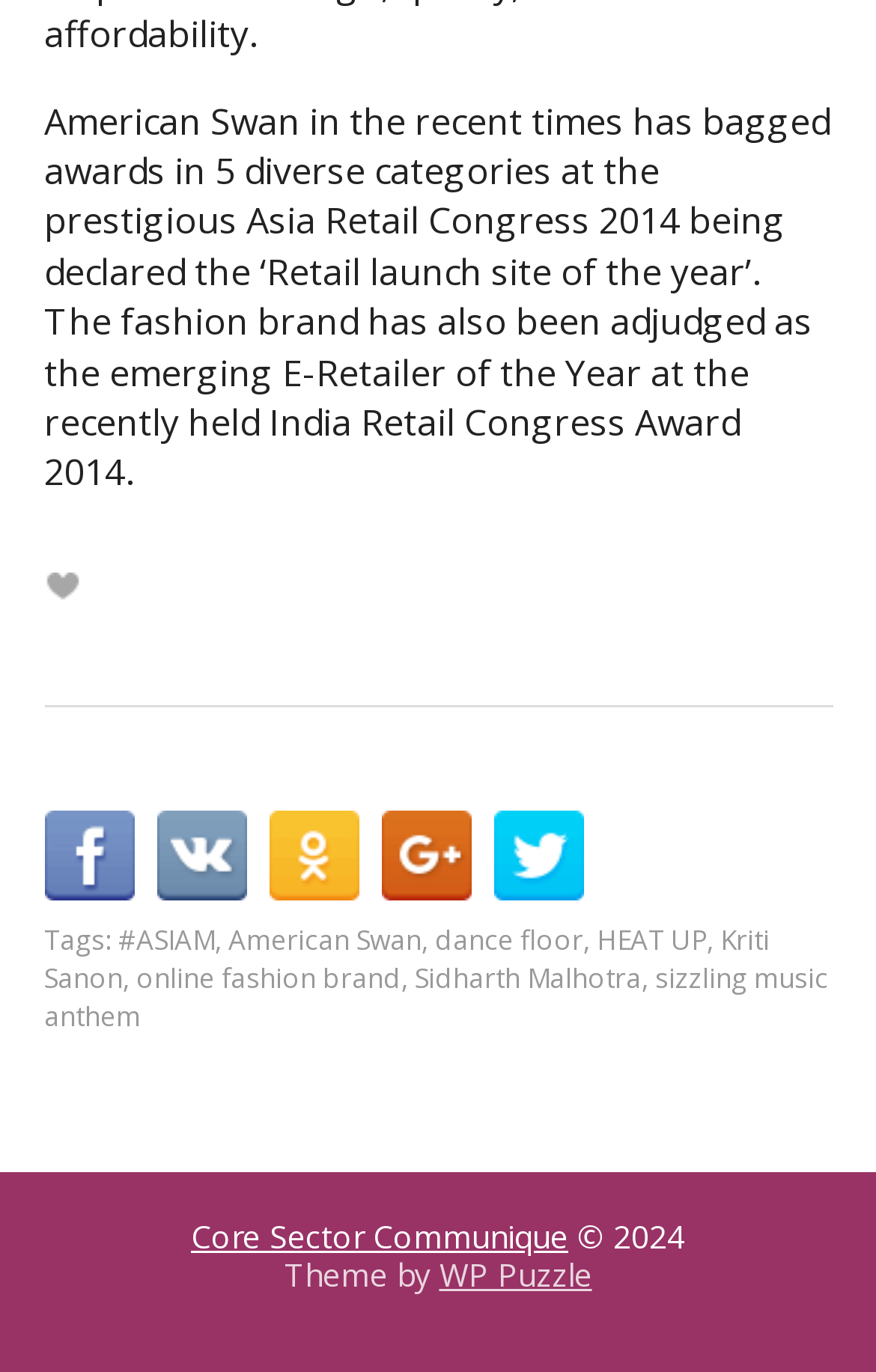Using the provided element description: "Info@comerfordllc.com", determine the bounding box coordinates of the corresponding UI element in the screenshot.

None